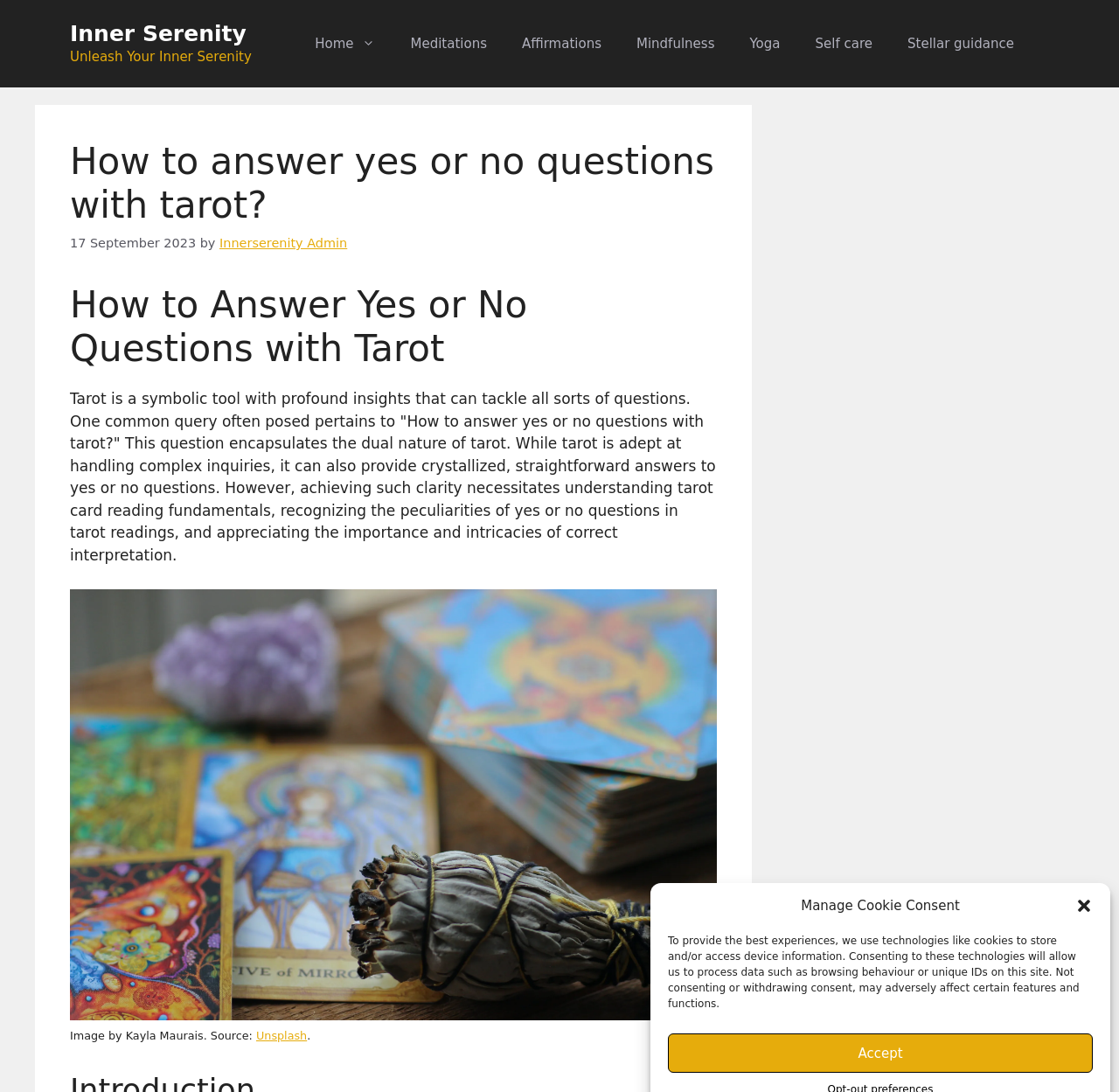What is the date of publication of the article?
Identify the answer in the screenshot and reply with a single word or phrase.

17 September 2023